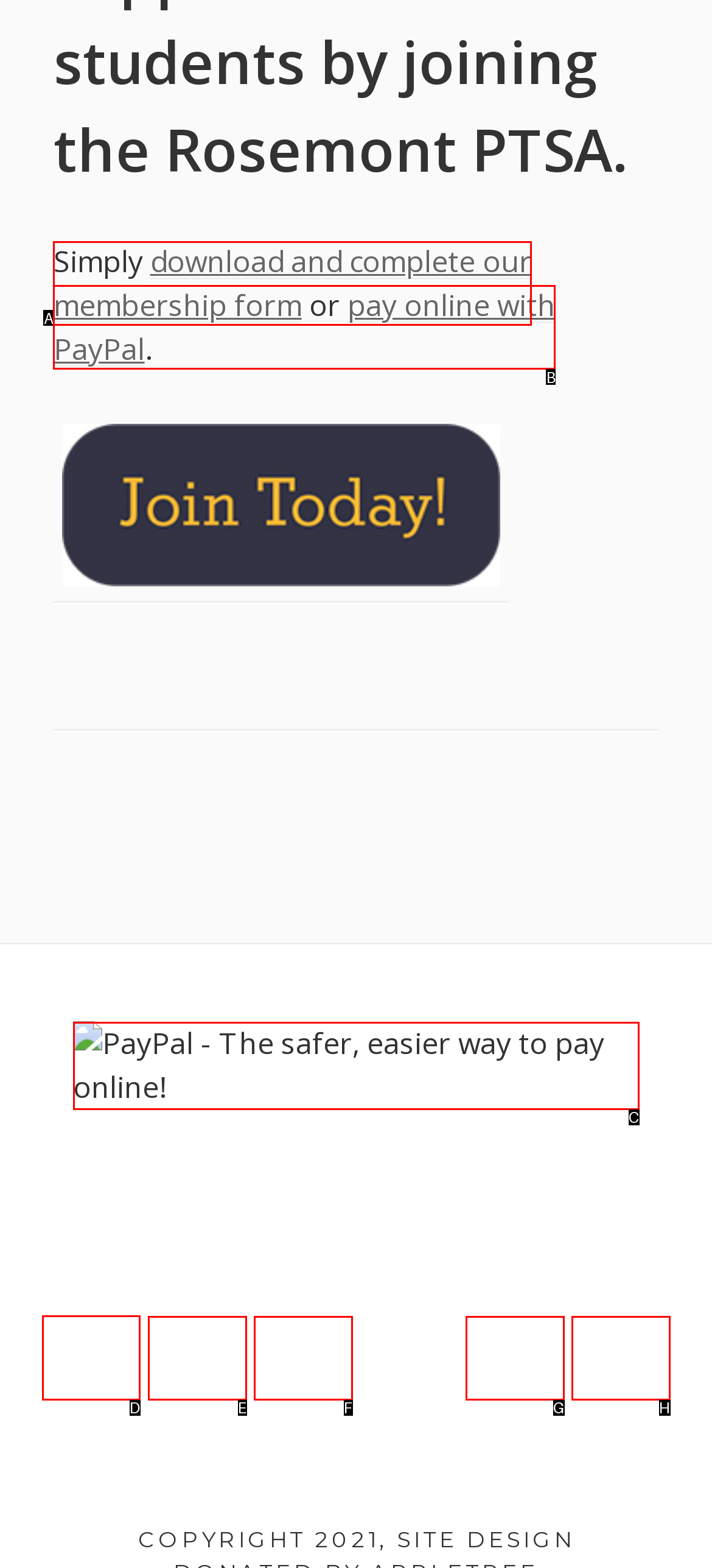Identify the HTML element to click to fulfill this task: Explore Event Planninc DC
Answer with the letter from the given choices.

None